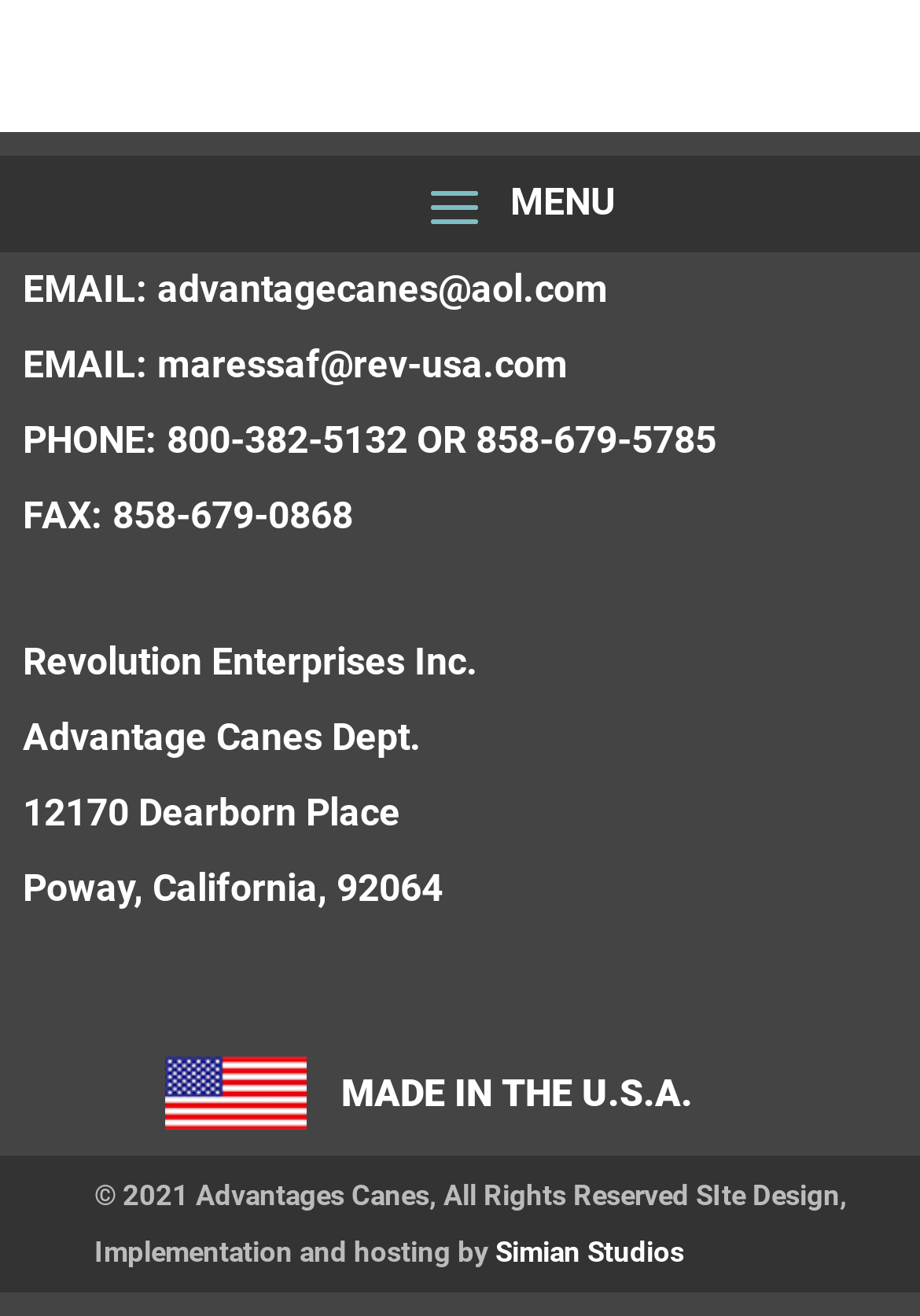Using the information in the image, could you please answer the following question in detail:
What is the email address of Advantage Canes?

I found the email address by looking at the StaticText element with the OCR text 'EMAIL:' and its adjacent link element with the text 'advantagecanes@aol.com'.